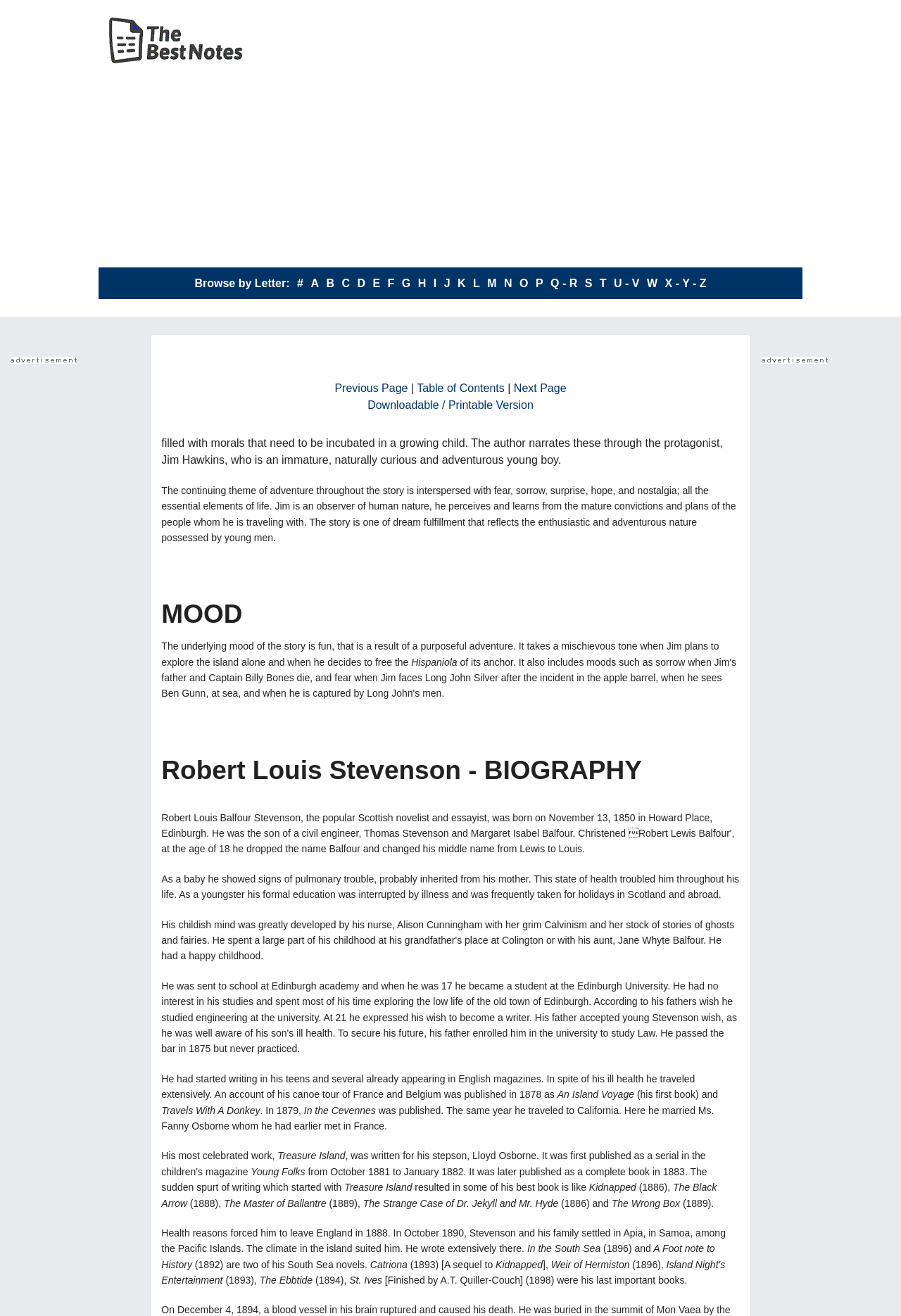Please provide a comprehensive response to the question based on the details in the image: What is the title of the book published in 1878?

The title of the book published in 1878 is An Island Voyage, which is mentioned in the biography section of the webpage, specifically in the sentence 'An account of his canoe tour of France and Belgium was published in 1878 as An Island Voyage (his first book) and Travels With A Donkey.'